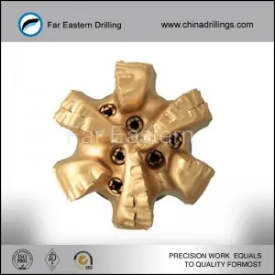Generate an in-depth description of the image you see.

The image showcases a high-quality 8 1/2 inches PDC (Polycrystalline Diamond Compact) drill bit designed for efficient and effective drilling in tough geological formations. Manufactured by Far Eastern Drilling, this drill bit features a distinctive gold-colored body and is engineered with multiple blades to enhance its cutting performance. The design incorporates advanced technology, ensuring that the bit resists abrasion and maximizes penetration rates during drilling operations. This product is tailored for various applications, including oil fields, natural gas exploration, and mining, serving the needs of professionals in the drilling industry. The image is branded with the company logo and emphasizes their commitment to precision work that meets high-quality standards.